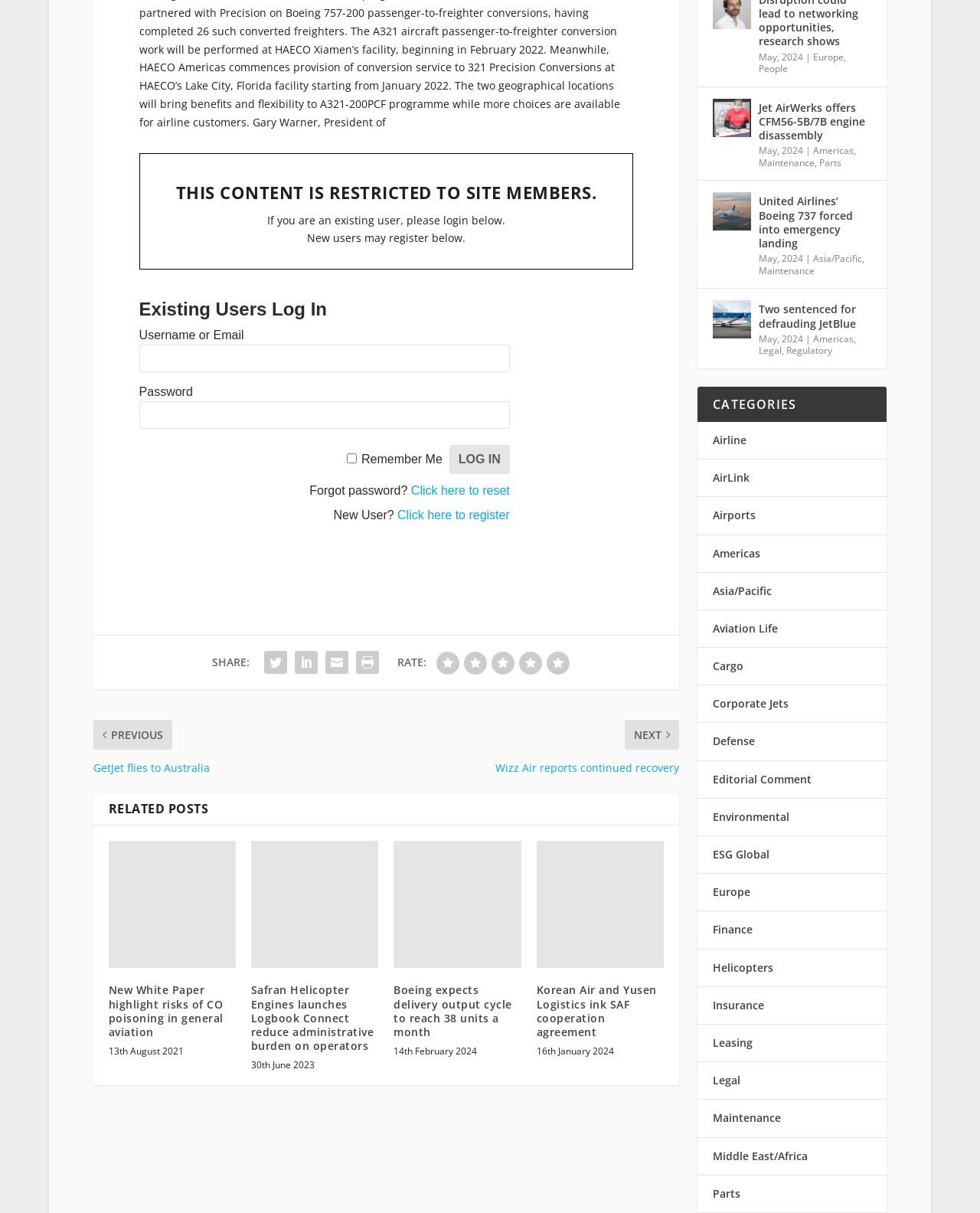Identify the bounding box of the UI element described as follows: "Middle East/Africa". Provide the coordinates as four float numbers in the range of 0 to 1 [left, top, right, bottom].

[0.727, 0.953, 0.824, 0.965]